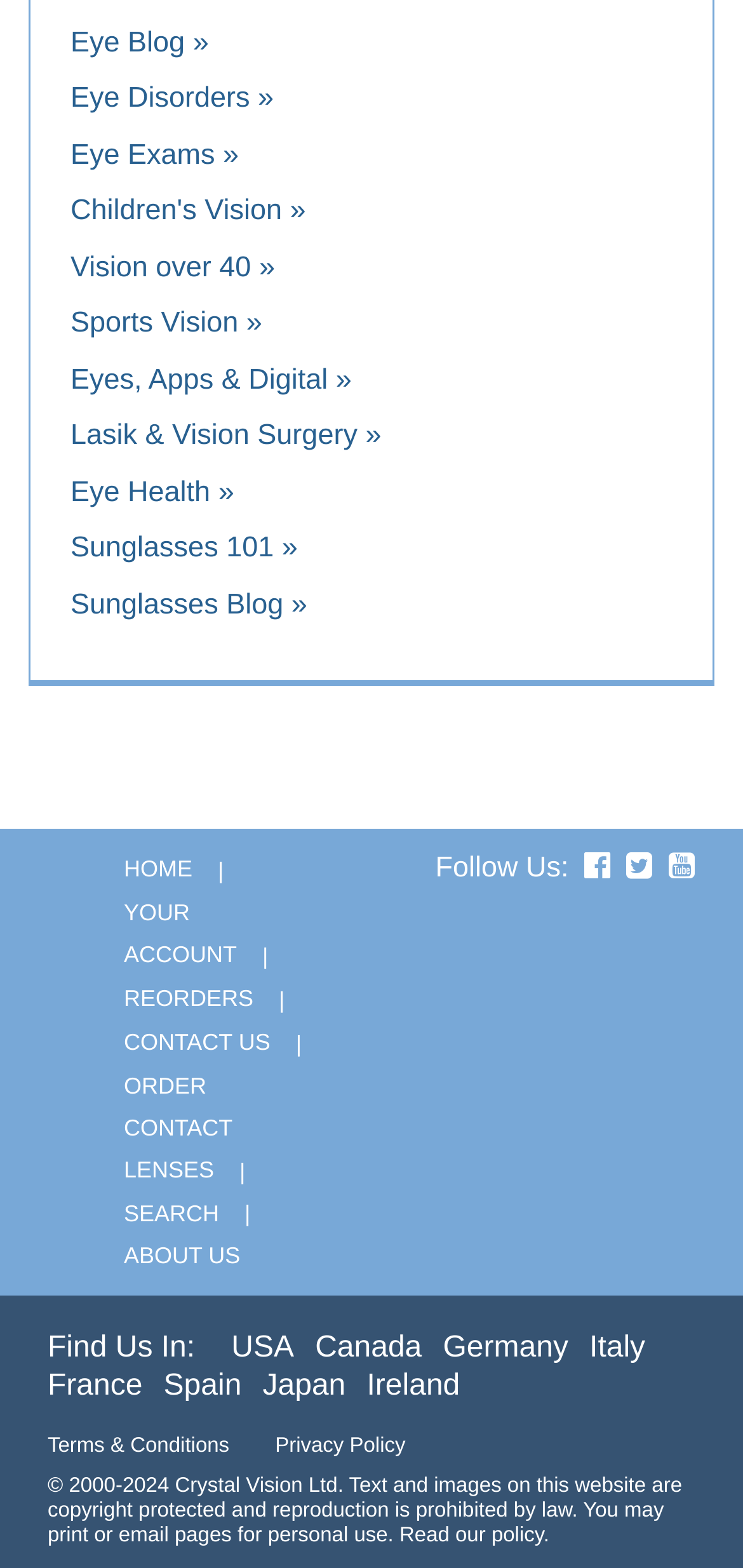Find the bounding box coordinates for the UI element that matches this description: "Terms & Conditions".

[0.064, 0.915, 0.309, 0.93]